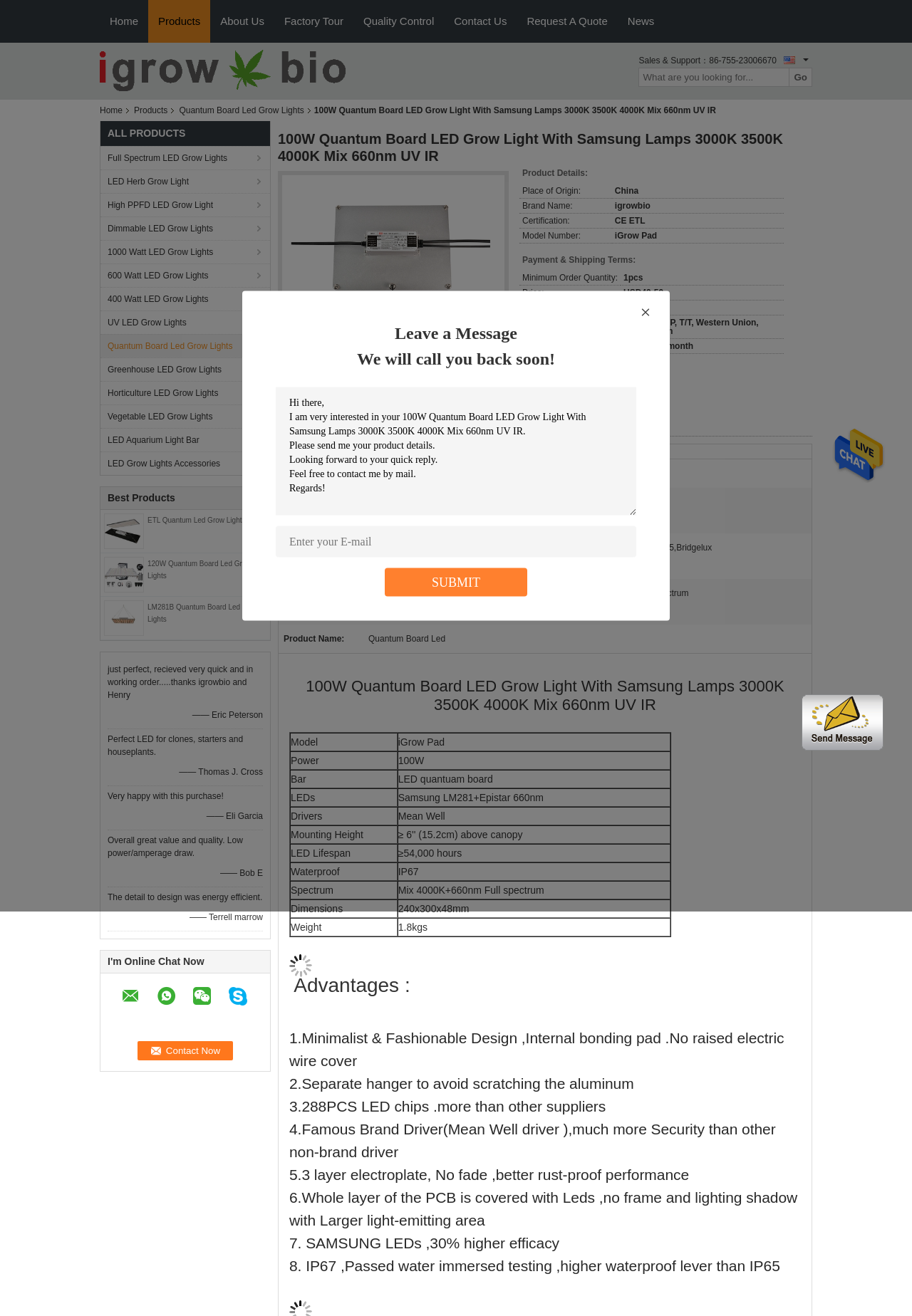Determine the bounding box coordinates of the section I need to click to execute the following instruction: "Click the Send Message button". Provide the coordinates as four float numbers between 0 and 1, i.e., [left, top, right, bottom].

[0.879, 0.528, 0.969, 0.57]